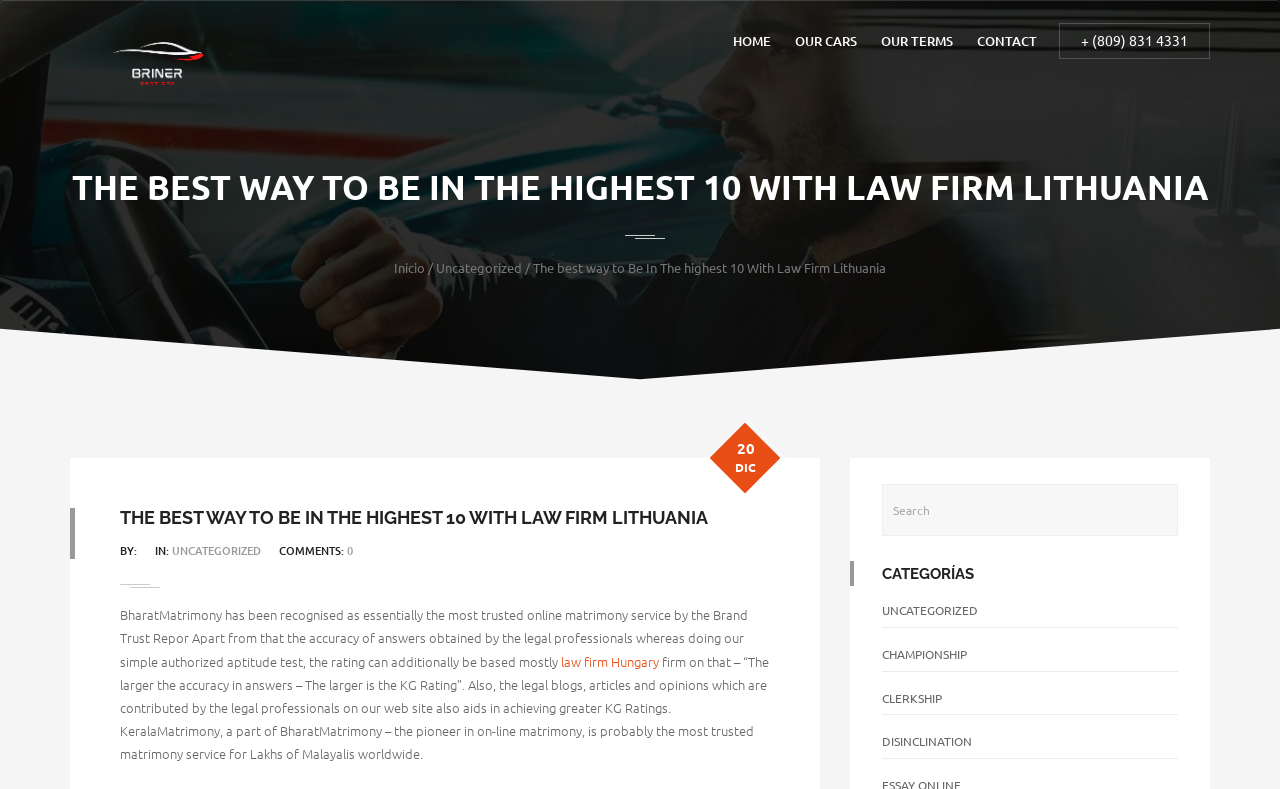Please determine the bounding box coordinates of the element to click on in order to accomplish the following task: "go to home page". Ensure the coordinates are four float numbers ranging from 0 to 1, i.e., [left, top, right, bottom].

[0.573, 0.001, 0.602, 0.104]